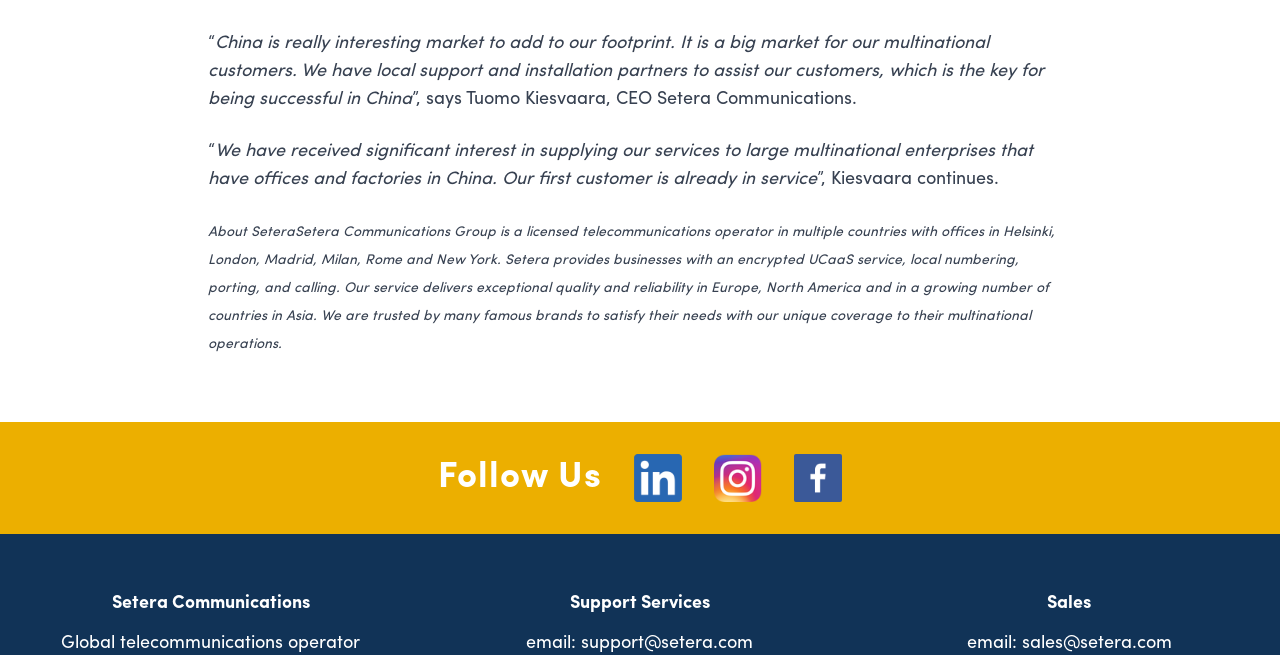Please provide a comprehensive response to the question based on the details in the image: What type of service does Setera Communications provide?

I read the 'About Setera' section and found that Setera Communications provides businesses with an encrypted UCaaS service, local numbering, porting, and calling, which indicates that they provide telecommunications services.